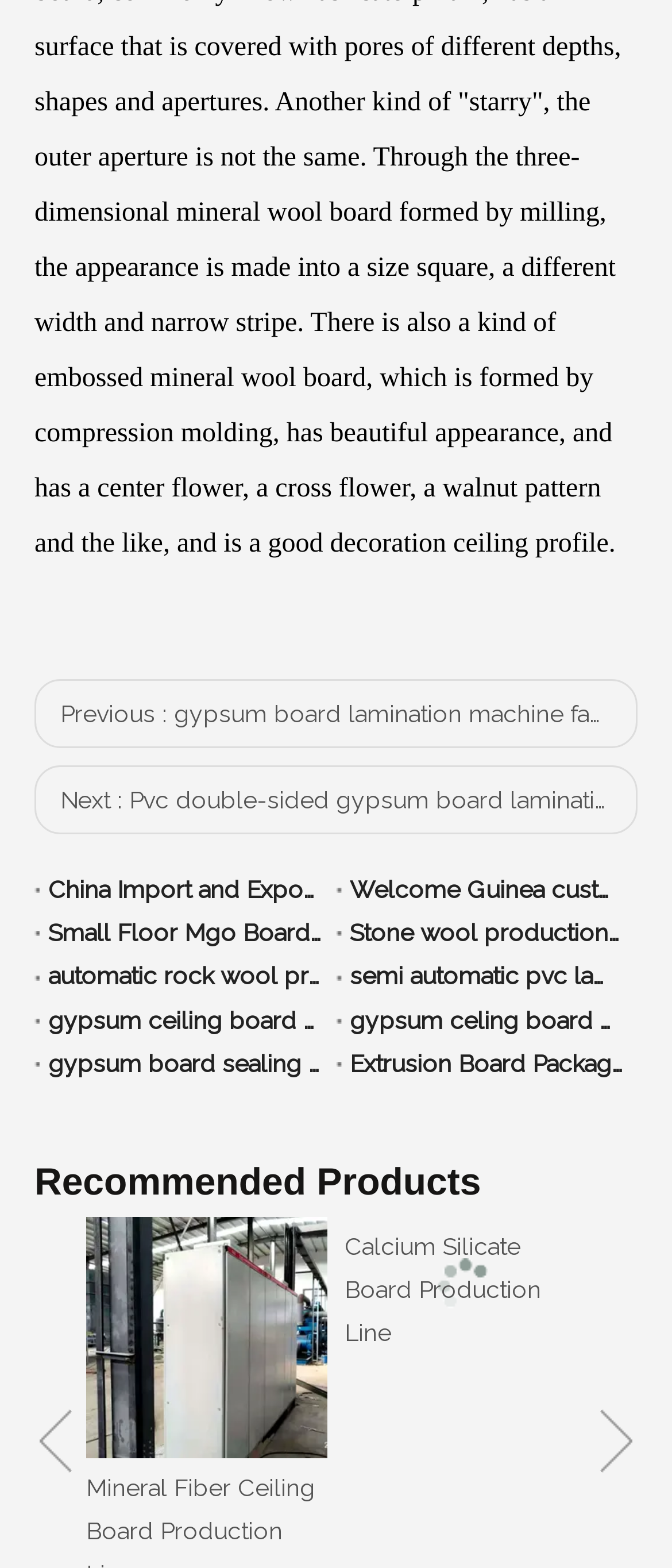What is the topic of the recommended products?
Respond to the question with a single word or phrase according to the image.

Building materials